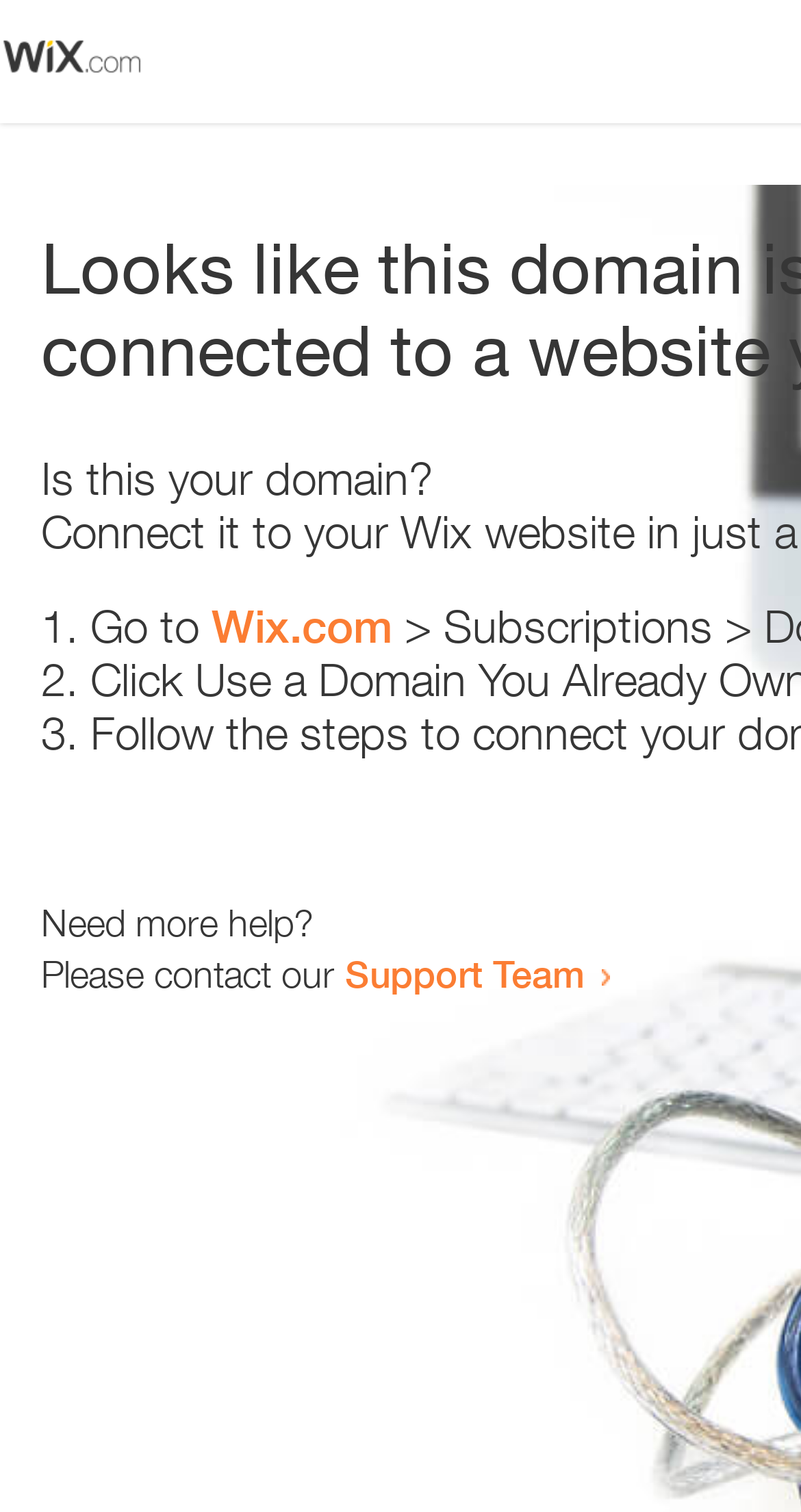Reply to the question below using a single word or brief phrase:
What is the text above the first list marker?

Is this your domain?